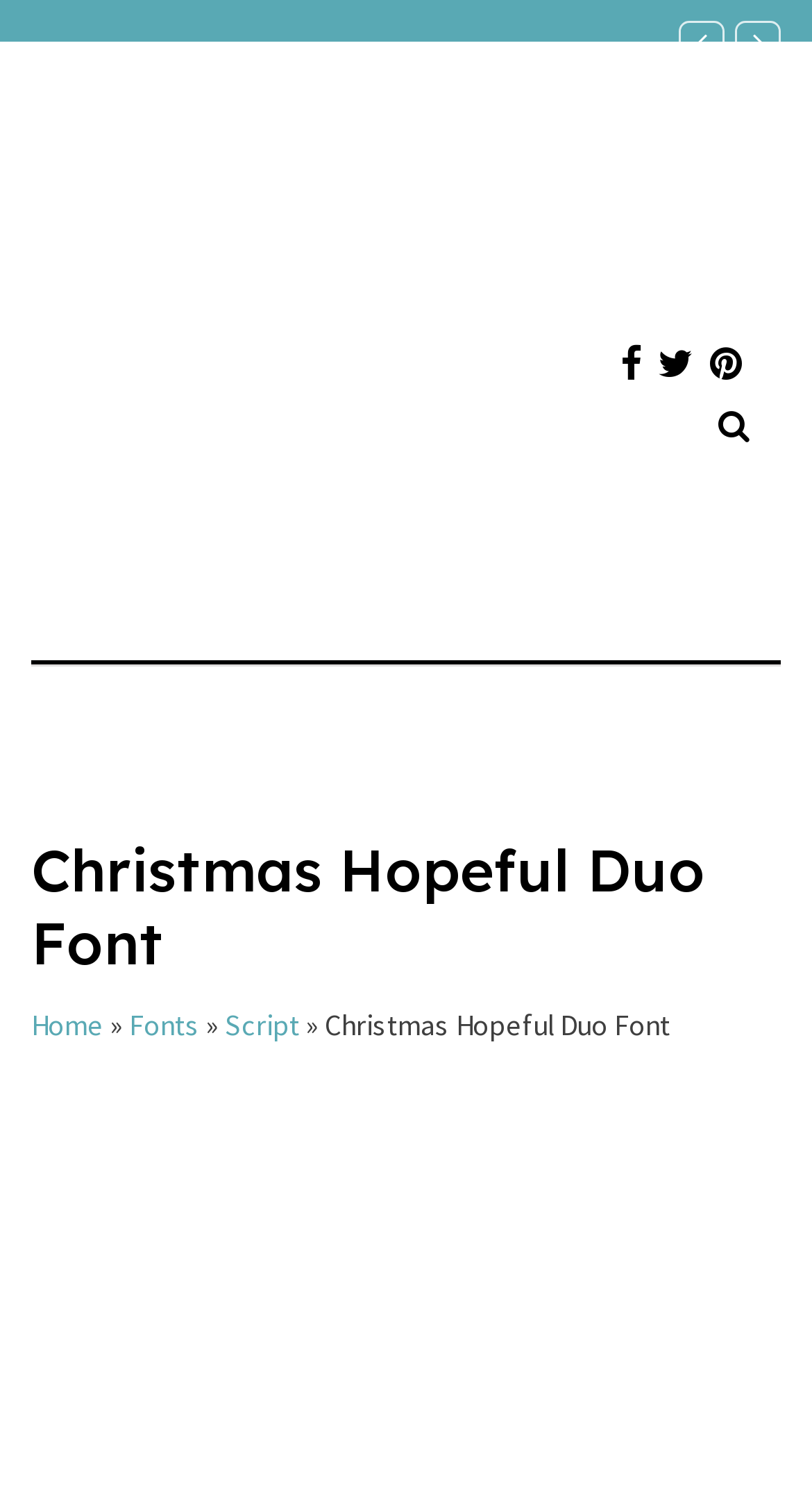Please extract and provide the main headline of the webpage.

Christmas Hopeful Duo Font